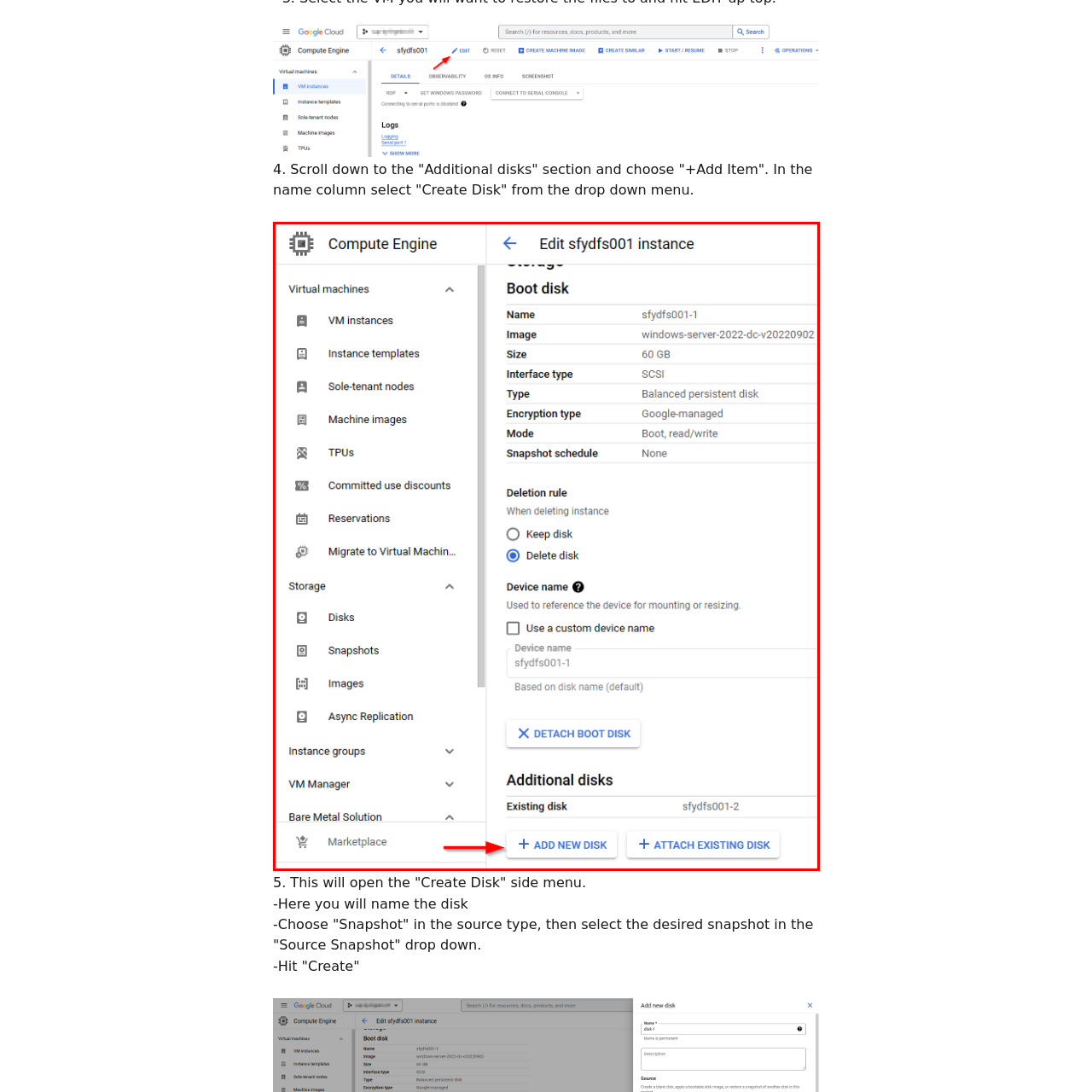Describe the scene captured within the highlighted red boundary in great detail.

The image displays the "Edit Instance" interface for a virtual machine in Google Cloud's Compute Engine. On the left side, the navigation panel includes various categories such as "Virtual machines," "Storage," and "Marketplace." The main section showcases details about the boot disk of the instance named "sfydfs001-1," indicating that it is using the "windows-server-2022-dc-v20220902" image and has a size of 60 GB. 

Additional settings include options for the disk type, interface, and encryption. Below the boot disk details, there are controls related to the deletion rule, allowing users to either keep or delete the disk upon instance deletion. The interface also features a section for managing additional disks, with buttons to "ADD NEW DISK" and "ATTACH EXISTING DISK," providing flexibility for users to expand their cloud storage options. Overall, this interface serves as a comprehensive tool for configuring and managing the storage settings of virtual instances within Google Cloud.